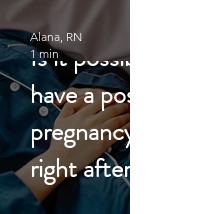Generate an in-depth description of the image.

The image features a serene and contemplative scene, showcasing a person’s hands restfully placed on their midsection, suggesting a sense of pause and reflection. The background features soft, neutral tones that evoke a calm atmosphere, enhancing the intimate nature of the moment. Overlaying this imagery is text that reads: "Is it possible to have a positive pregnancy test right after?" This question suggests a focus on reproductive health concerns. Additionally, the name "Alana, RN" and a time indicator of "1 min" are present, hinting at professional insight into the topic, possibly as part of a medical or educational discussion about pregnancy testing and health considerations. This image captures a thoughtful exploration of a sensitive subject, connecting the viewer to crucial health inquiries.